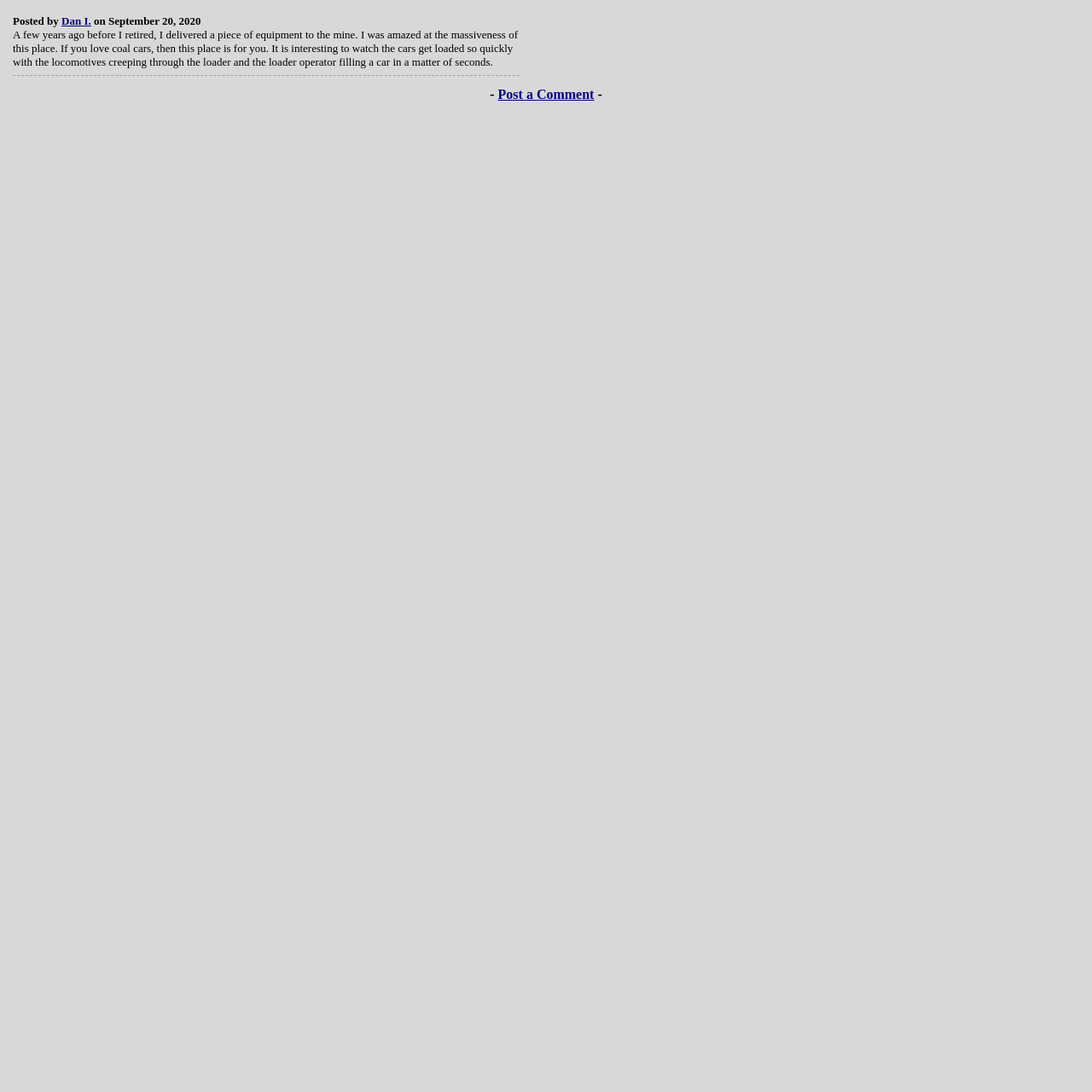Refer to the image and provide a thorough answer to this question:
Who posted the comment?

The question can be answered by looking at the text content of the LayoutTableCell element with the bounding box coordinates [0.008, 0.008, 0.992, 0.078]. The text content is 'Posted by Dan I. on September 20, 2020...'. The 'Posted by' phrase indicates that the author of the comment is Dan I.